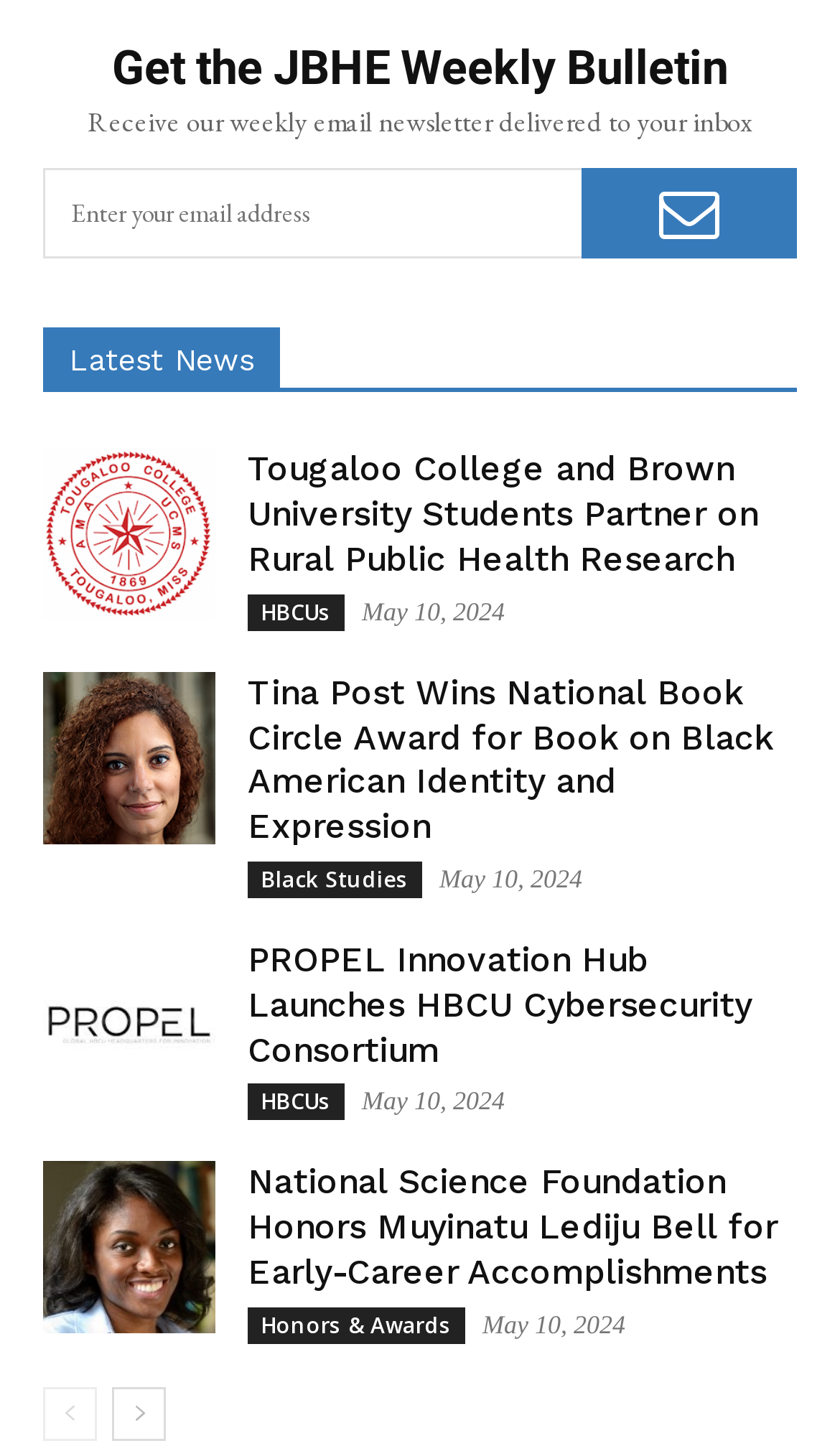Determine the bounding box coordinates for the UI element described. Format the coordinates as (top-left x, top-left y, bottom-right x, bottom-right y) and ensure all values are between 0 and 1. Element description: Honors & Awards

[0.295, 0.901, 0.554, 0.926]